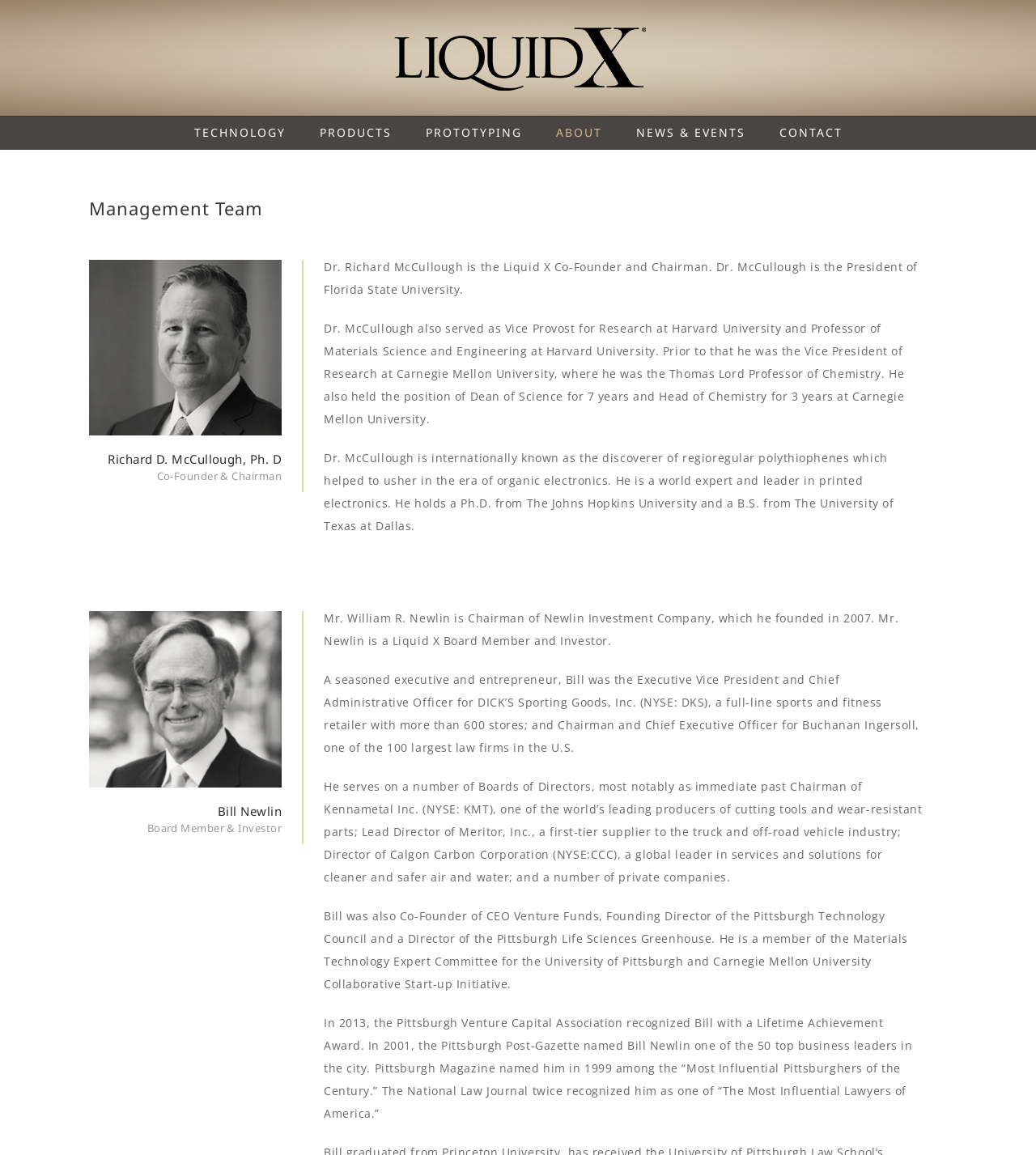Find the bounding box coordinates of the clickable area required to complete the following action: "Navigate to TECHNOLOGY".

[0.187, 0.101, 0.275, 0.129]